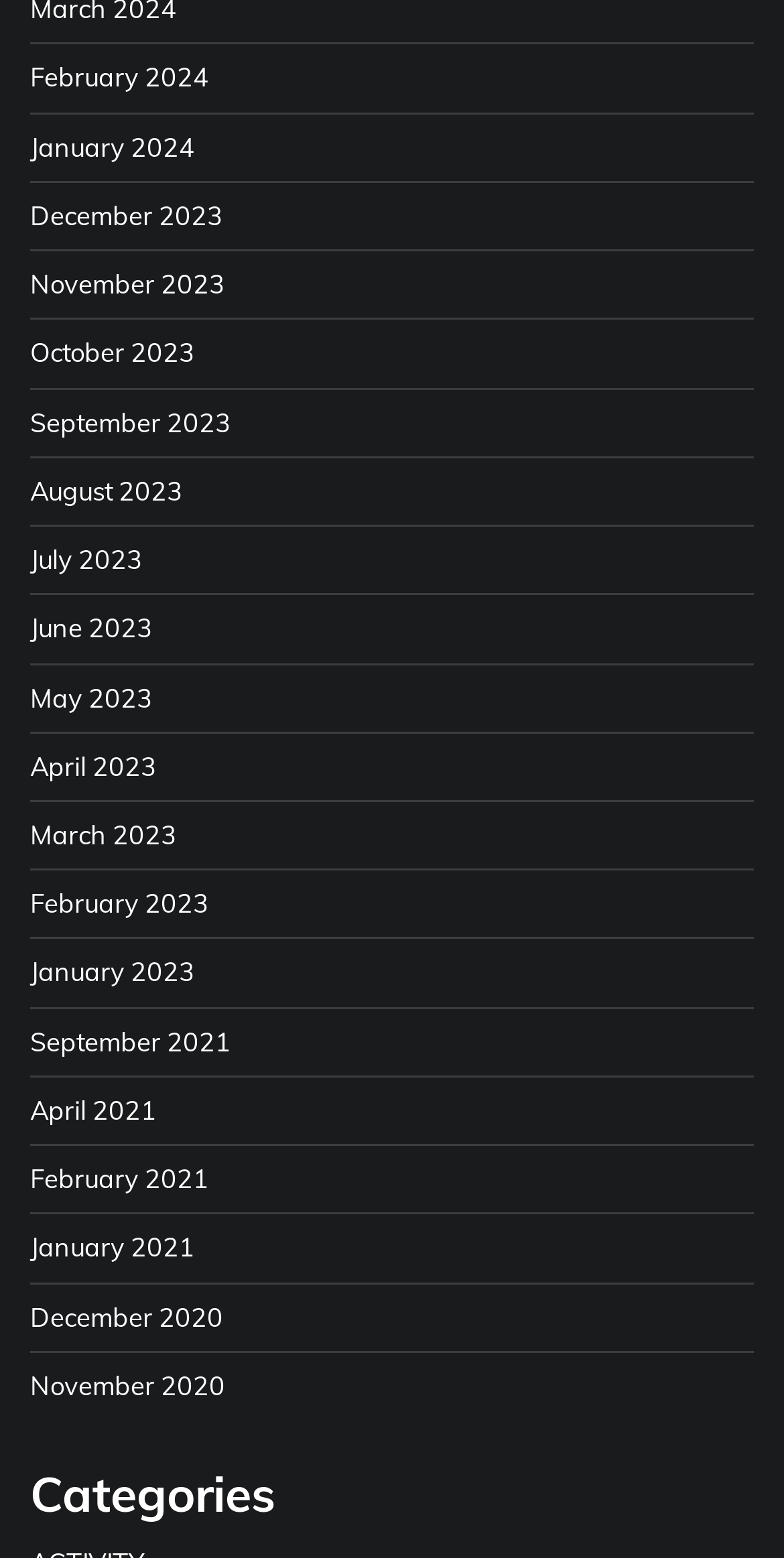Provide your answer in one word or a succinct phrase for the question: 
What is the latest month listed?

February 2024